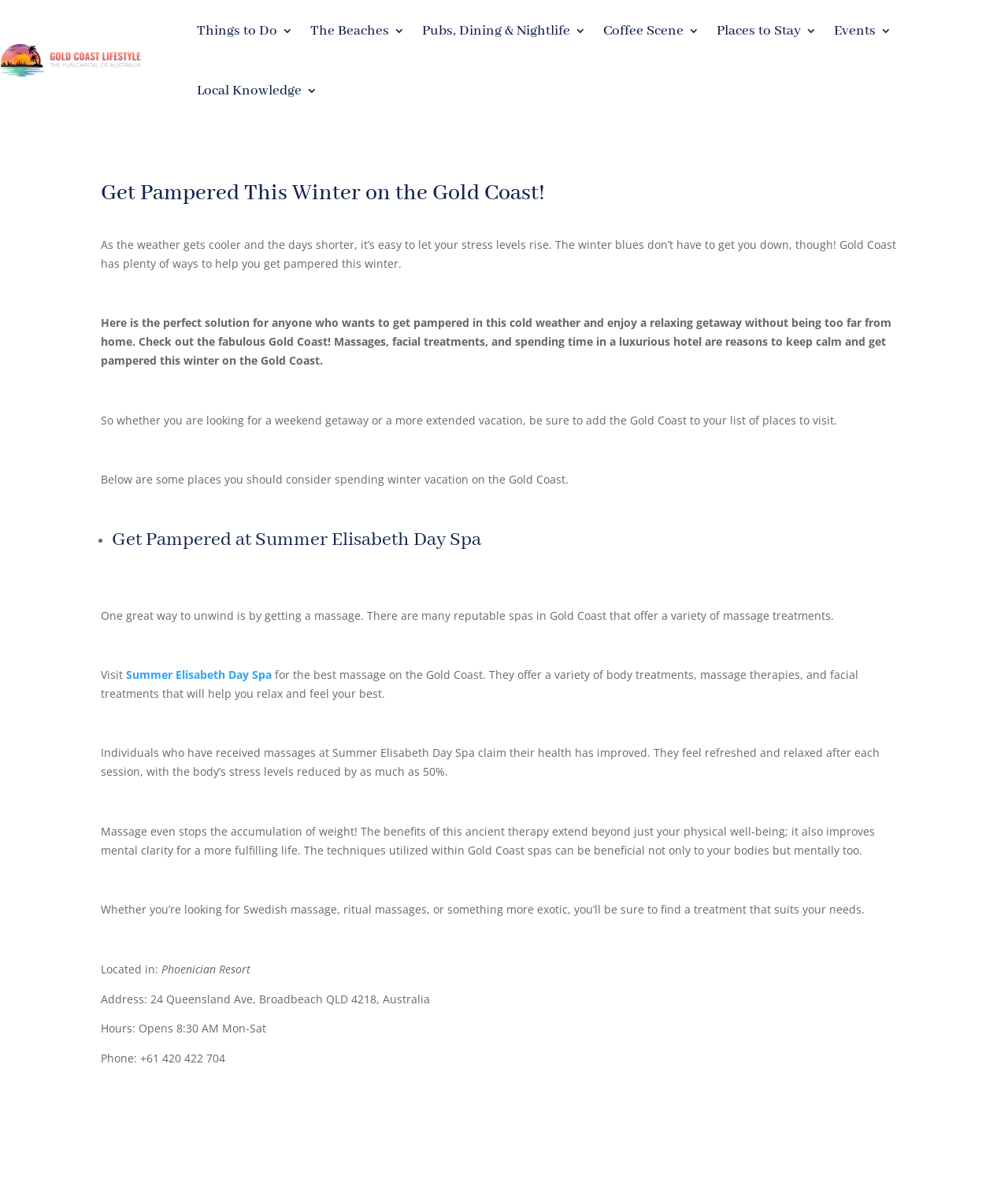Locate the bounding box of the UI element based on this description: "Local Knowledge". Provide four float numbers between 0 and 1 as [left, top, right, bottom].

[0.195, 0.051, 0.315, 0.101]